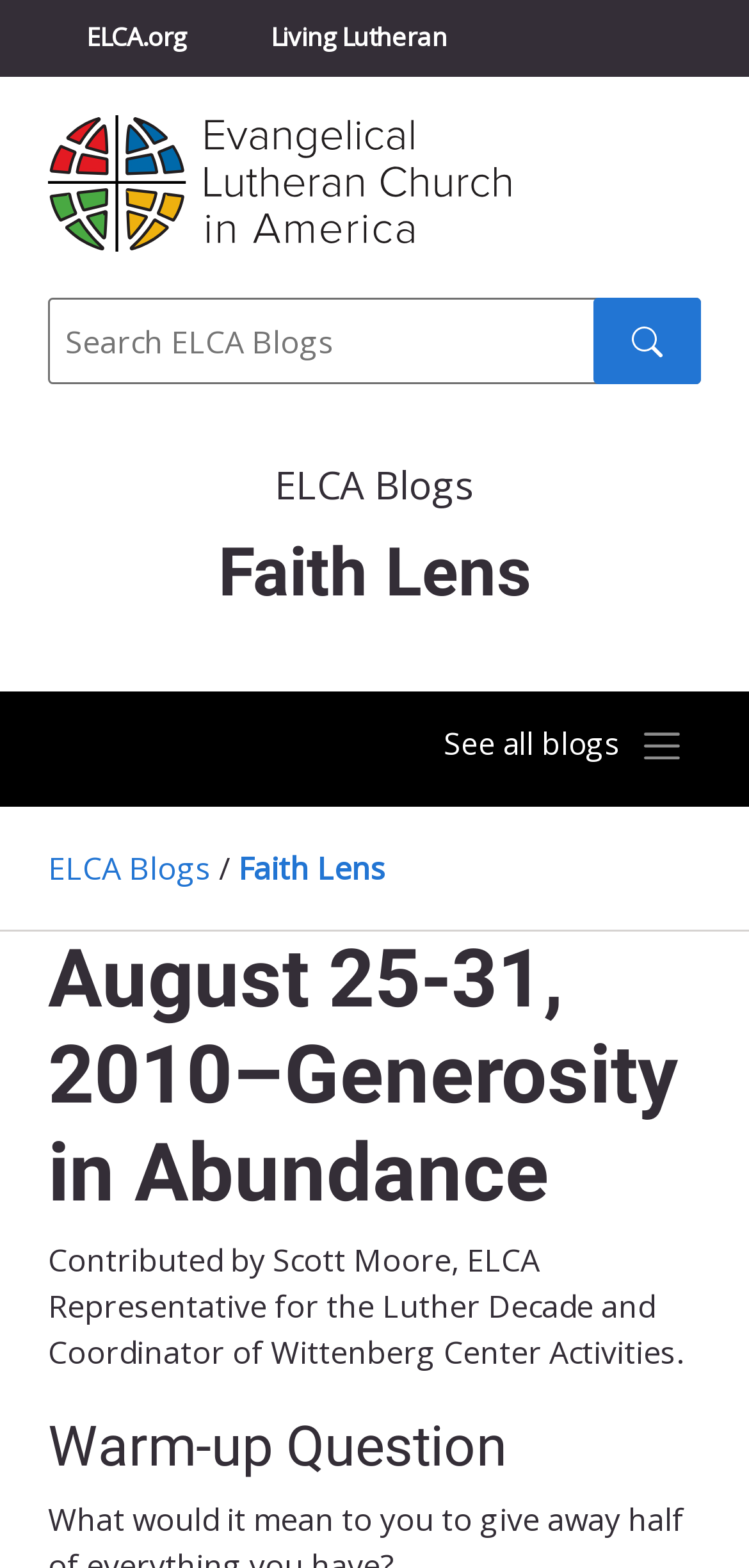Please find the bounding box coordinates of the section that needs to be clicked to achieve this instruction: "Click on Elvis Presley Grandchildren".

None